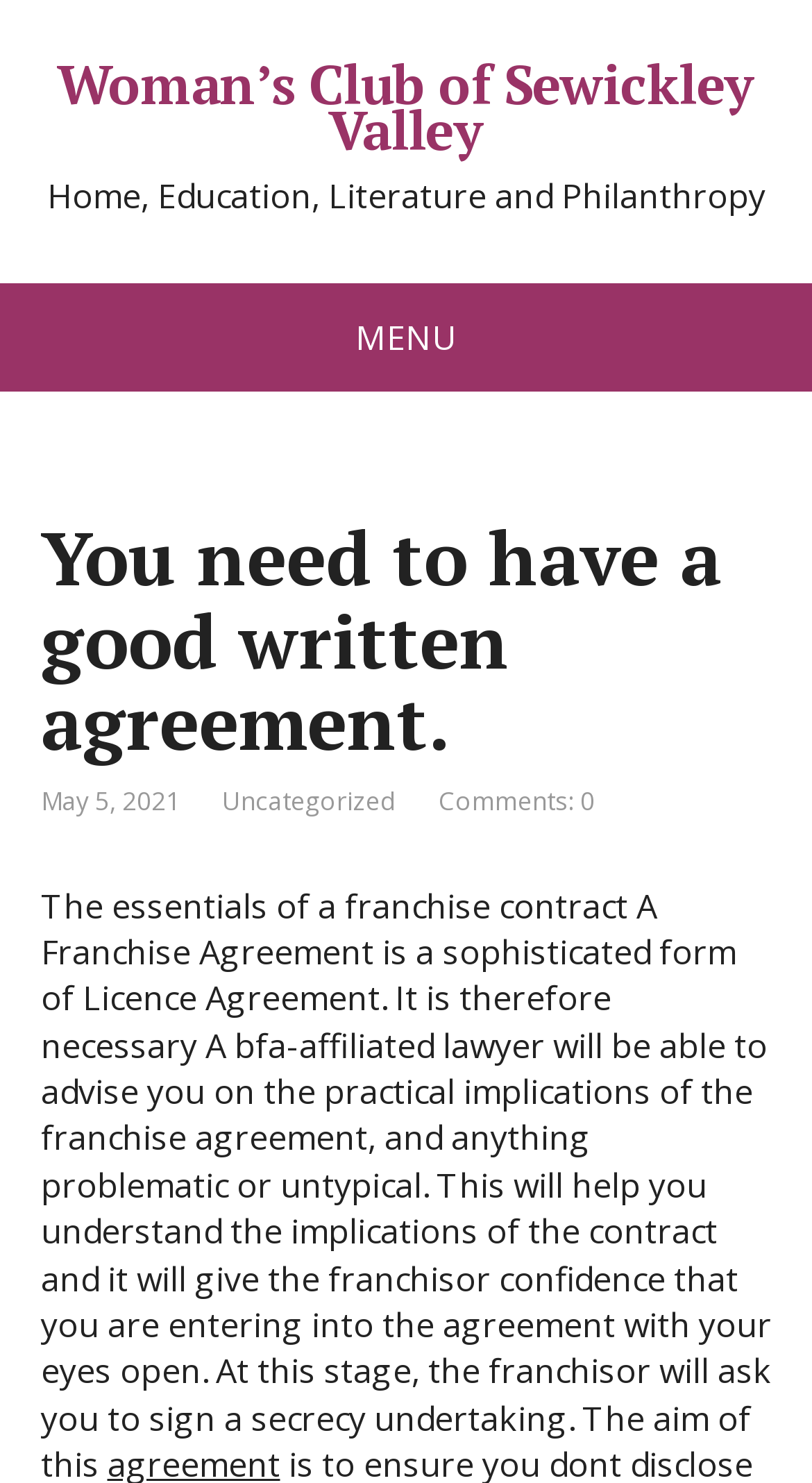Determine the bounding box coordinates in the format (top-left x, top-left y, bottom-right x, bottom-right y). Ensure all values are floating point numbers between 0 and 1. Identify the bounding box of the UI element described by: Uncategorized

[0.273, 0.528, 0.488, 0.552]